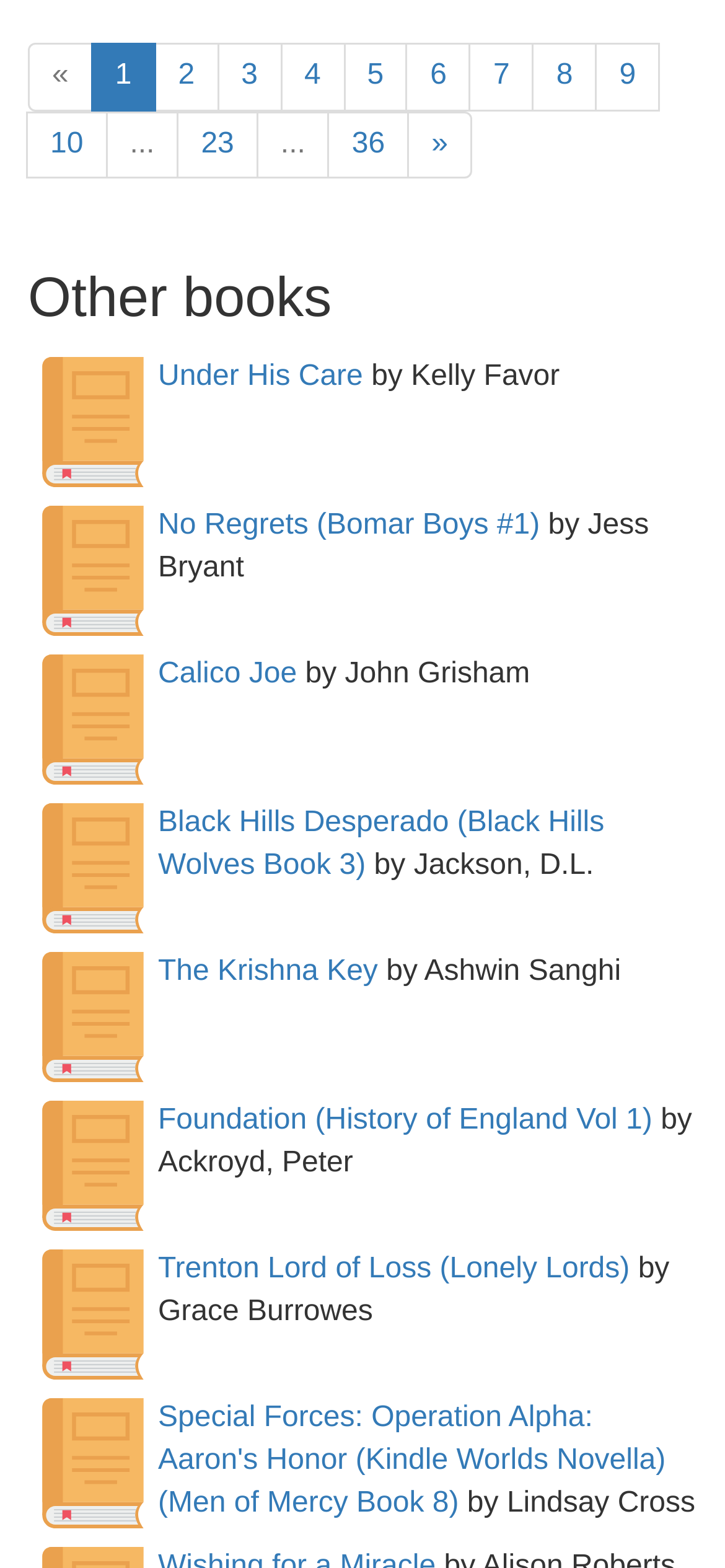Identify the bounding box coordinates of the clickable region to carry out the given instruction: "view book 'Under His Care'".

[0.218, 0.23, 0.501, 0.25]